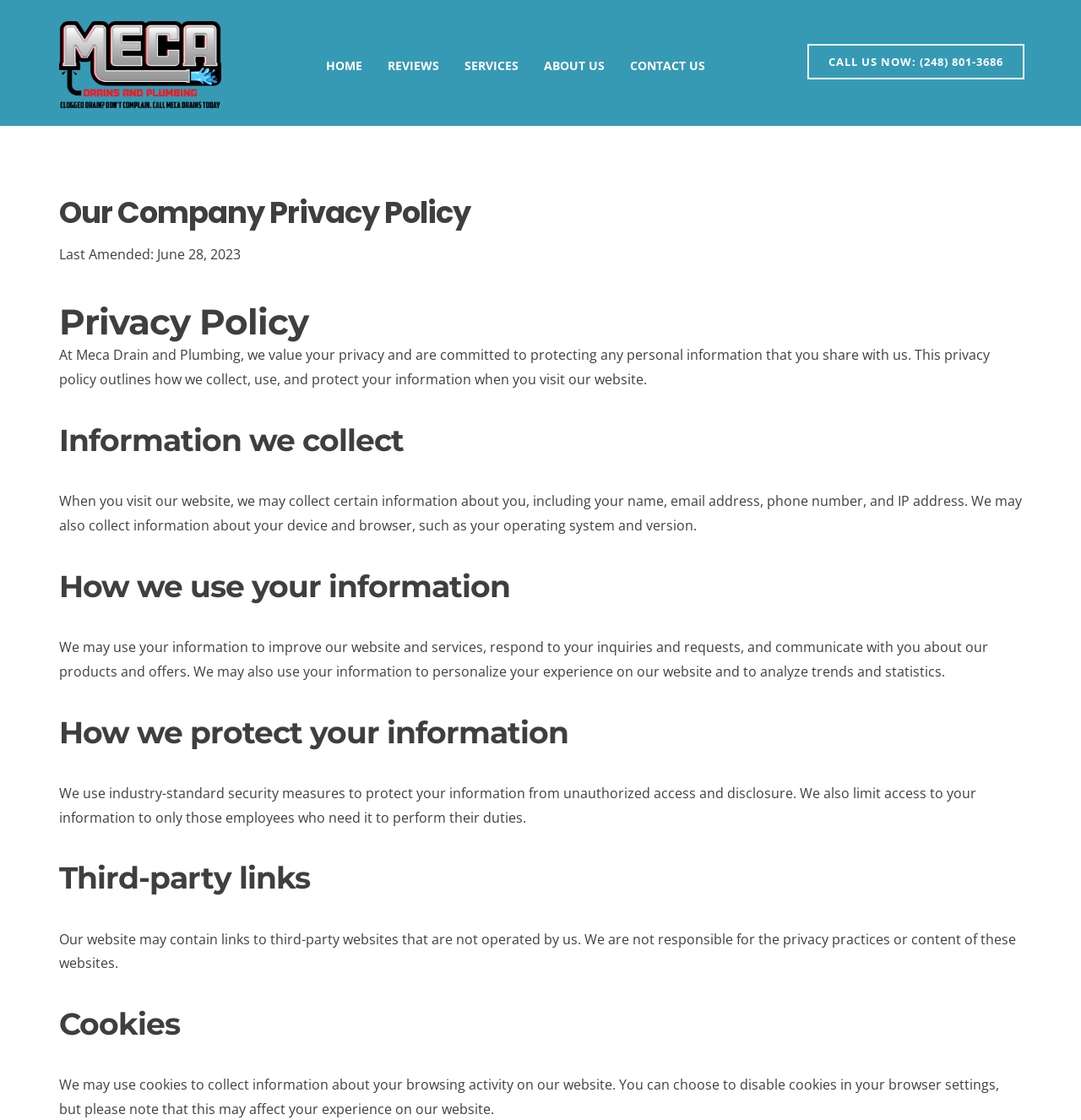Using the provided element description: "ABOUT US", identify the bounding box coordinates. The coordinates should be four floats between 0 and 1 in the order [left, top, right, bottom].

[0.503, 0.037, 0.559, 0.079]